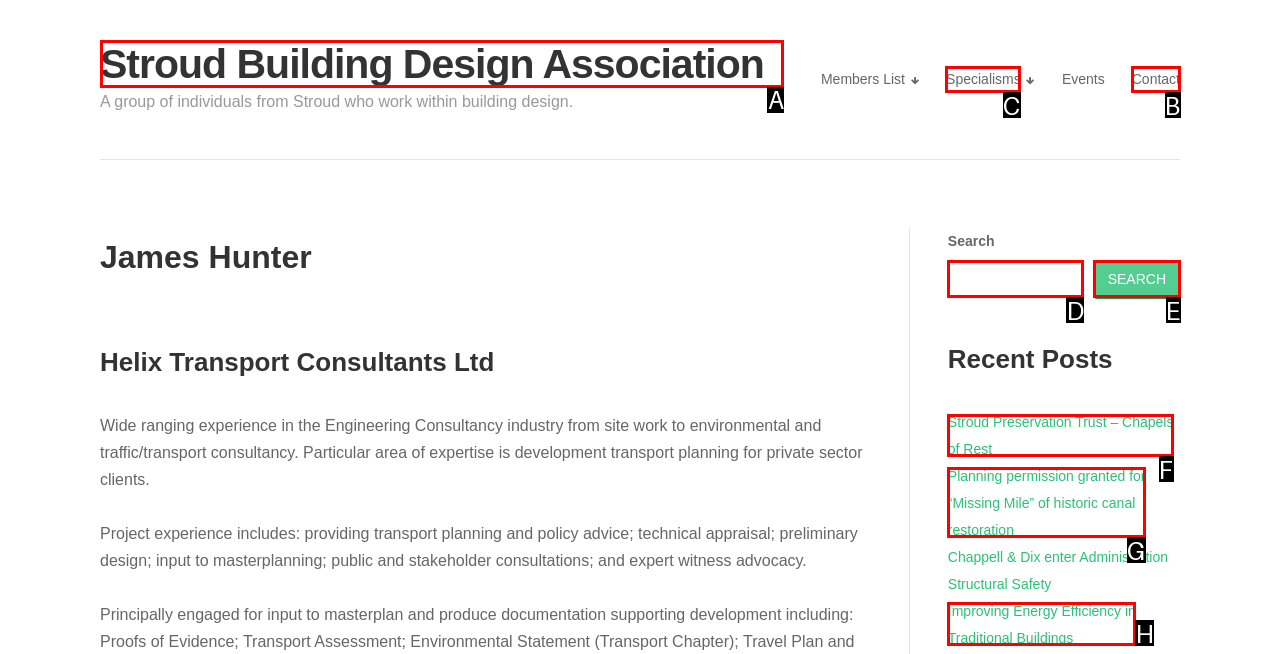Please indicate which HTML element to click in order to fulfill the following task: Click on Specialisms Respond with the letter of the chosen option.

C